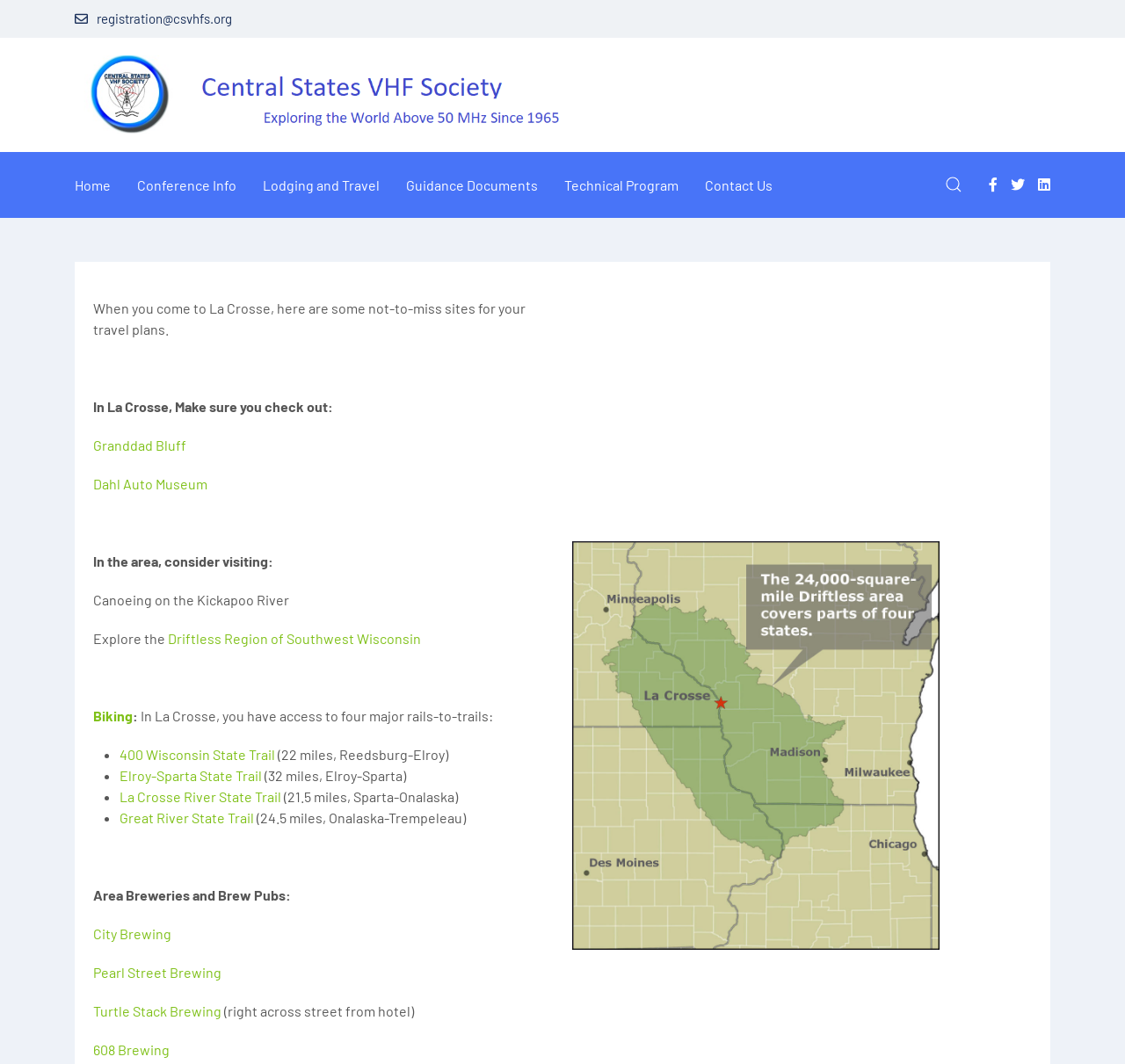Find the bounding box coordinates for the element that must be clicked to complete the instruction: "Explore the '400 Wisconsin State Trail'". The coordinates should be four float numbers between 0 and 1, indicated as [left, top, right, bottom].

[0.106, 0.701, 0.245, 0.716]